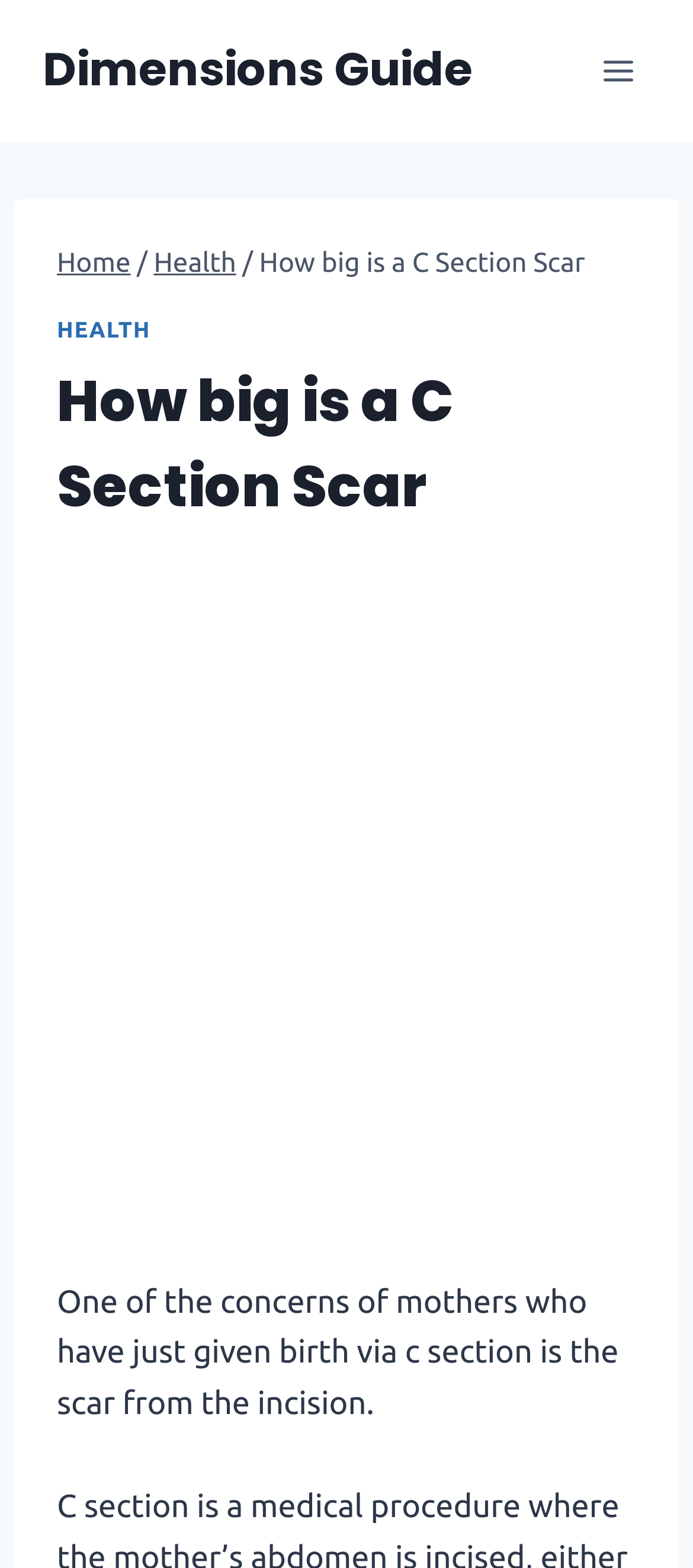What is the concern of mothers who have just given birth via C-section?
Provide a short answer using one word or a brief phrase based on the image.

The scar from the incision